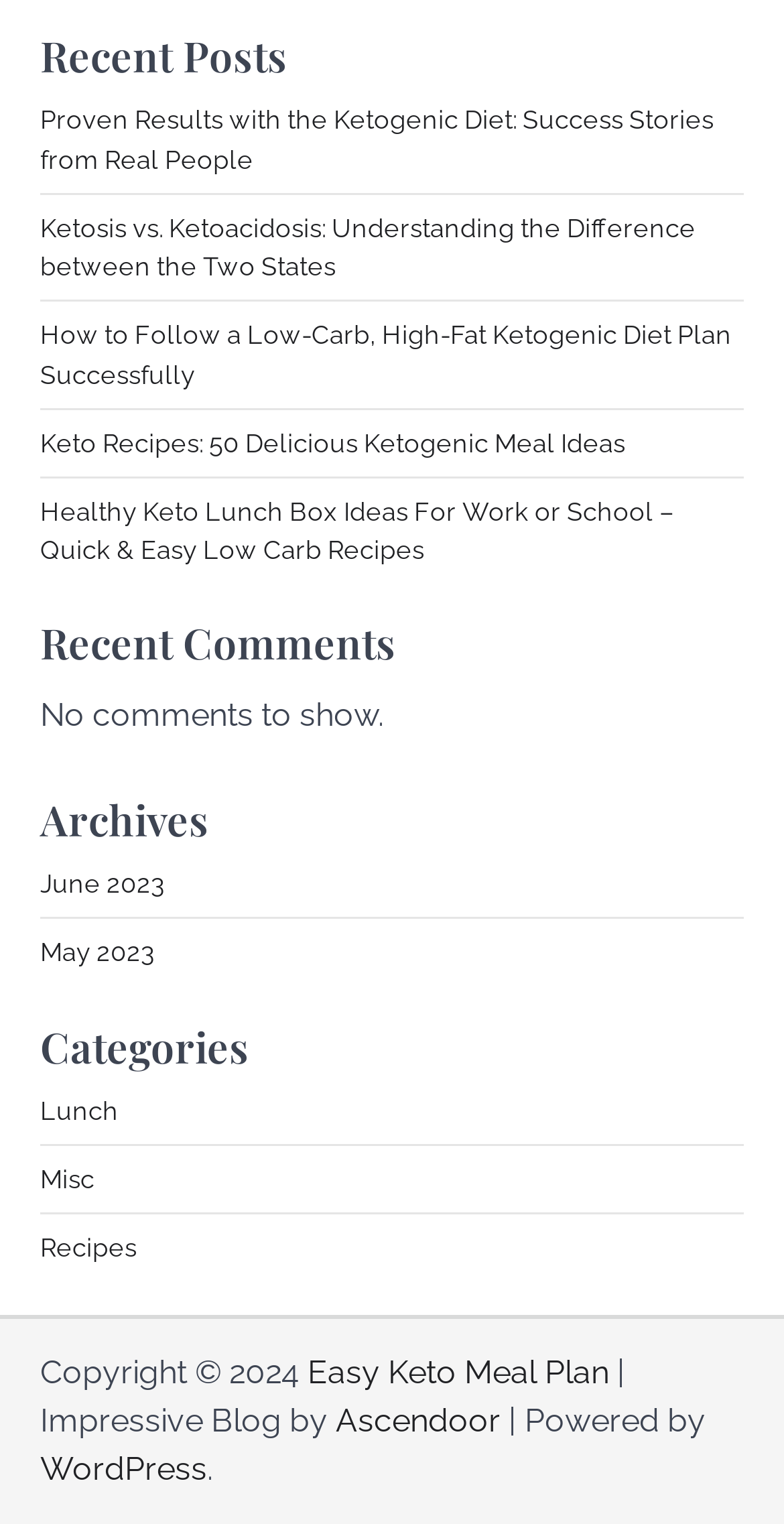Show the bounding box coordinates of the region that should be clicked to follow the instruction: "Read about Proven Results with the Ketogenic Diet."

[0.051, 0.069, 0.91, 0.114]